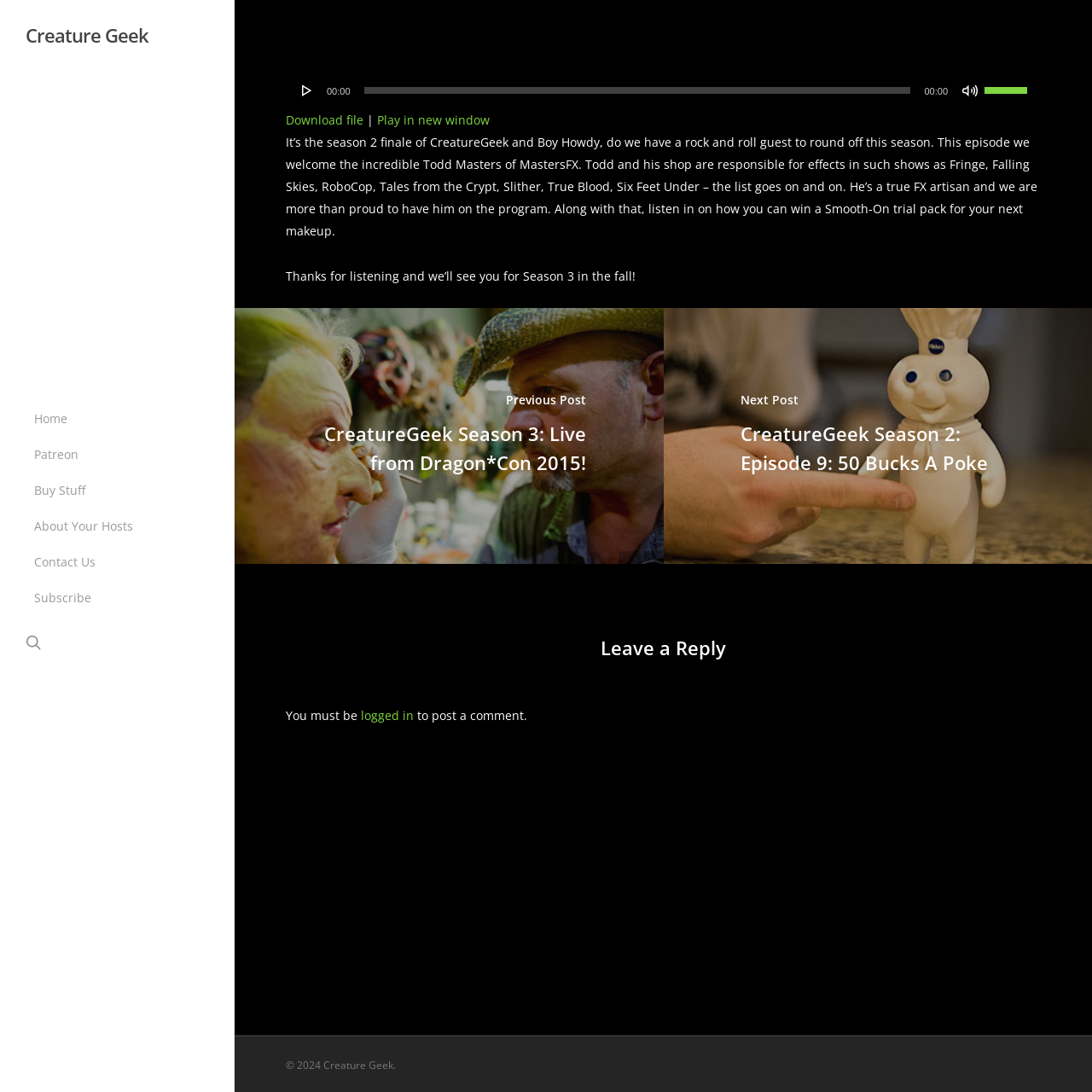Identify the bounding box coordinates of the part that should be clicked to carry out this instruction: "Play the audio".

[0.274, 0.075, 0.288, 0.091]